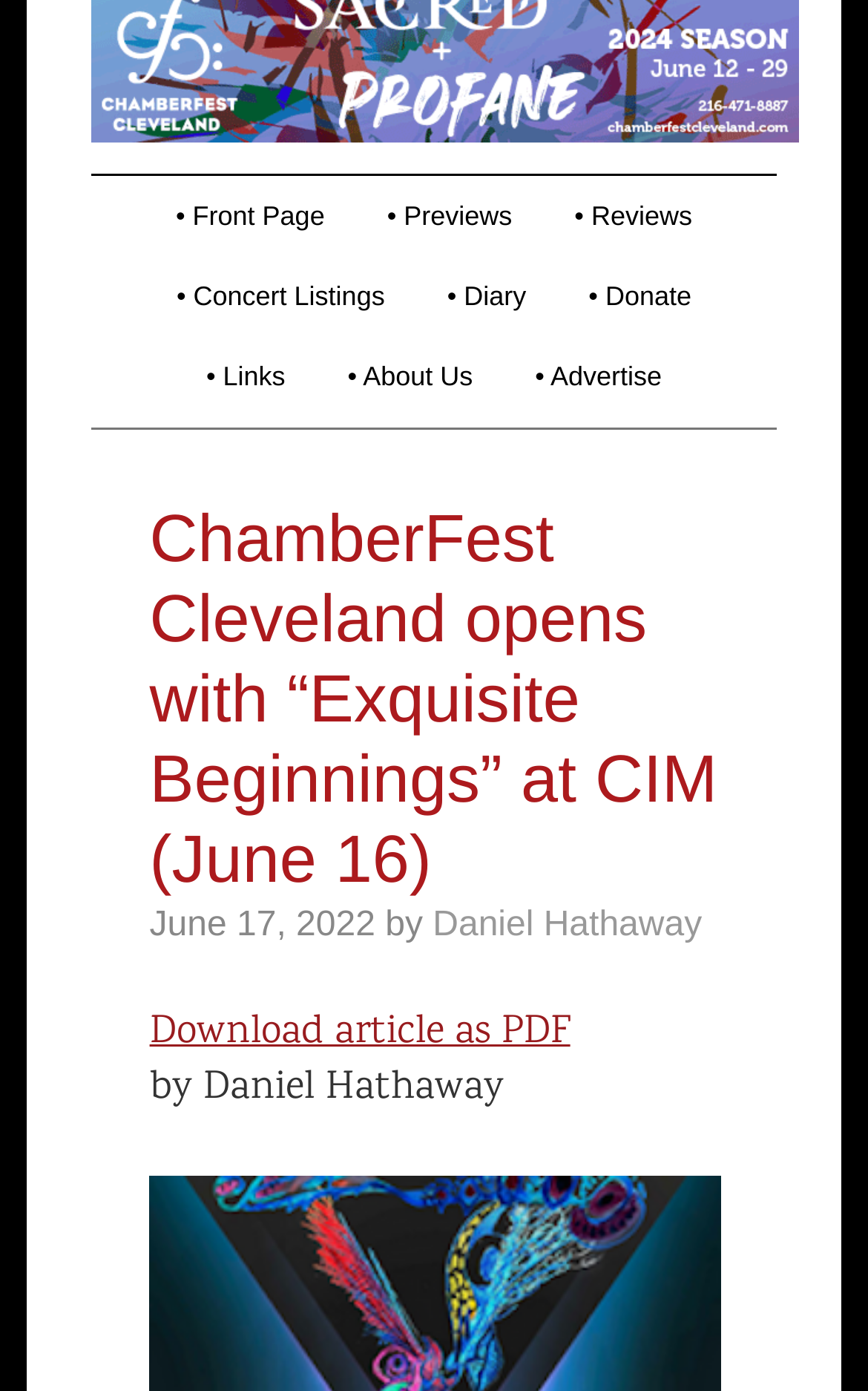Show the bounding box coordinates for the HTML element as described: "Download article as PDF".

[0.172, 0.721, 0.657, 0.763]